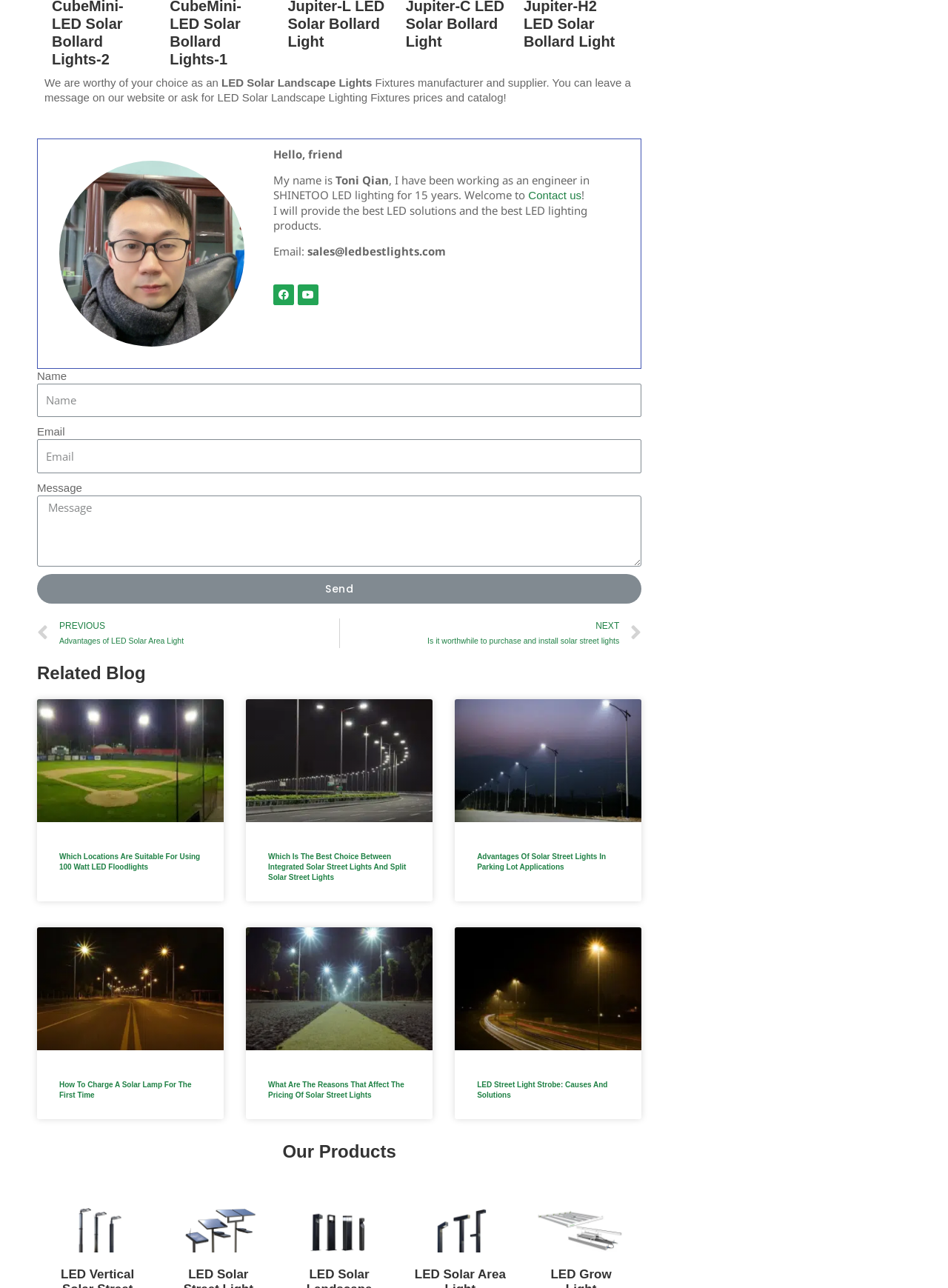Could you indicate the bounding box coordinates of the region to click in order to complete this instruction: "Click the 'Facebook' link".

[0.289, 0.221, 0.31, 0.237]